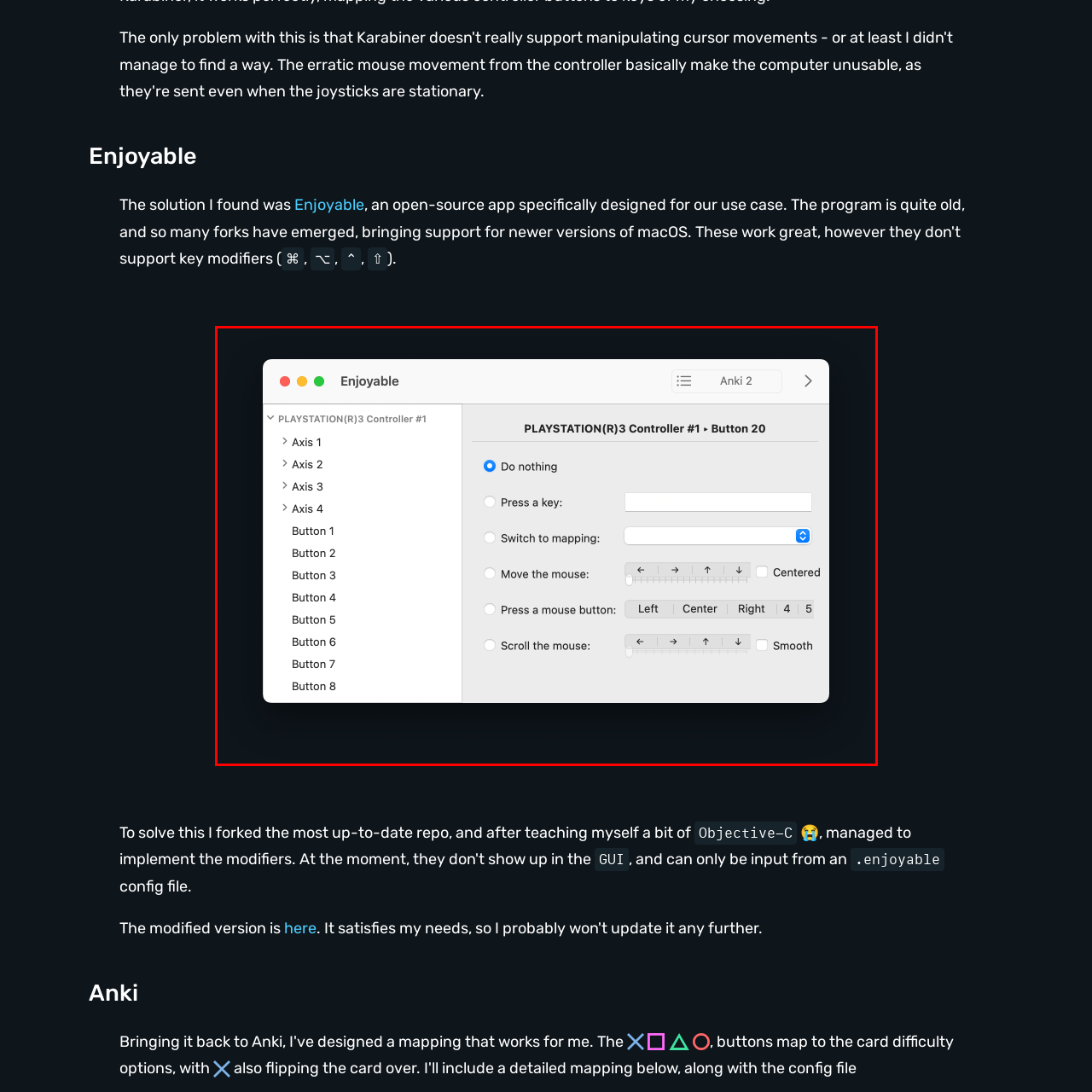How many buttons are designated on the interface? Check the image surrounded by the red bounding box and reply with a single word or a short phrase.

8